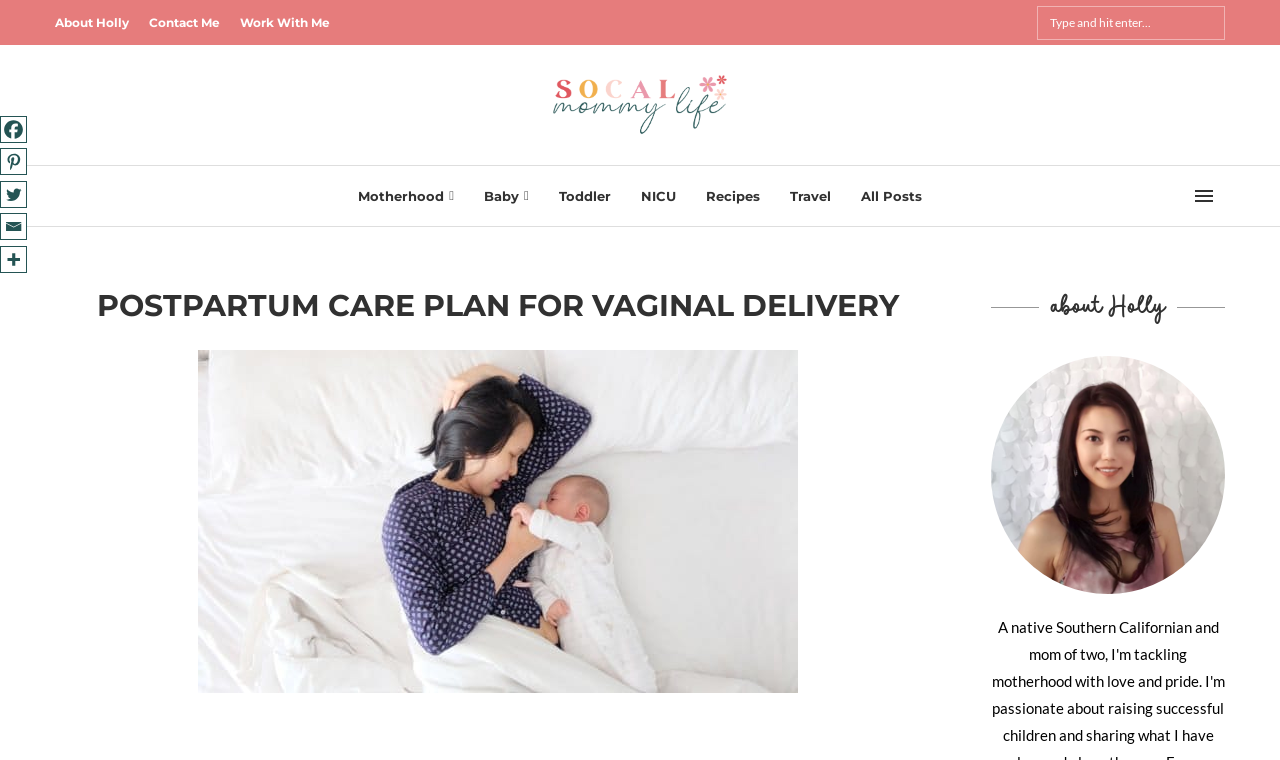Please locate the bounding box coordinates of the region I need to click to follow this instruction: "Share the post on Facebook".

[0.147, 0.946, 0.178, 0.999]